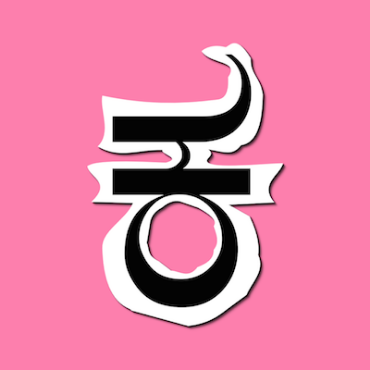Provide a thorough description of the contents of the image.

The image features a prominent stylized representation of the Kannada letter "ಕ" against a vibrant pink background. This design element is likely part of the promotional materials for "Kannada Aksharagalu," an application dedicated to teaching the Kannada alphabet in an engaging way. The app aims to make learning interactive and enjoyable by incorporating illustrations, example words, and audio pronunciations for each letter, enhancing the educational experience for young learners. The bold visuals suggest a modern and appealing approach to language learning, aligning with the app’s focus on productivity and lifestyle through language education.